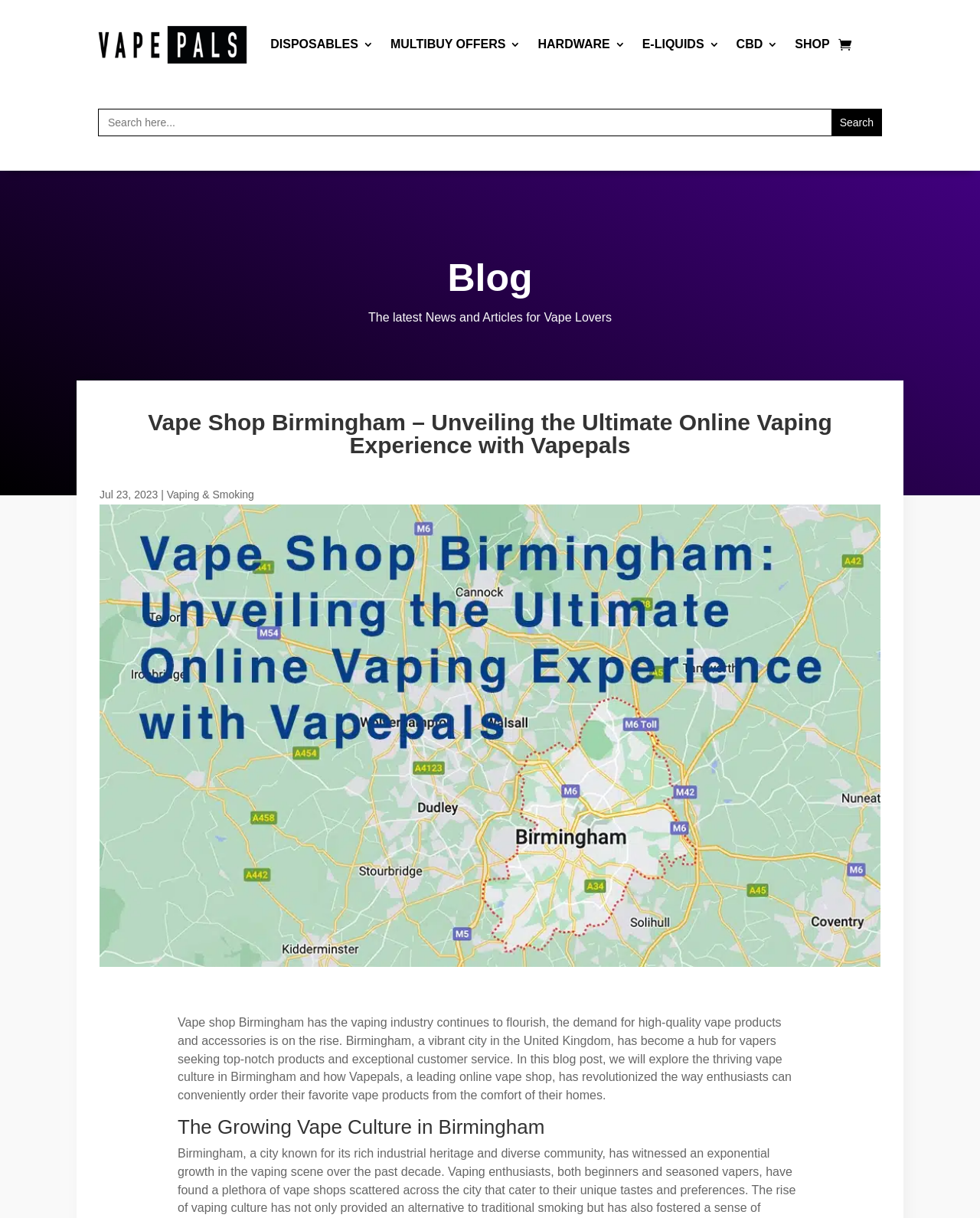How many main categories are there?
Based on the visual content, answer with a single word or a brief phrase.

5